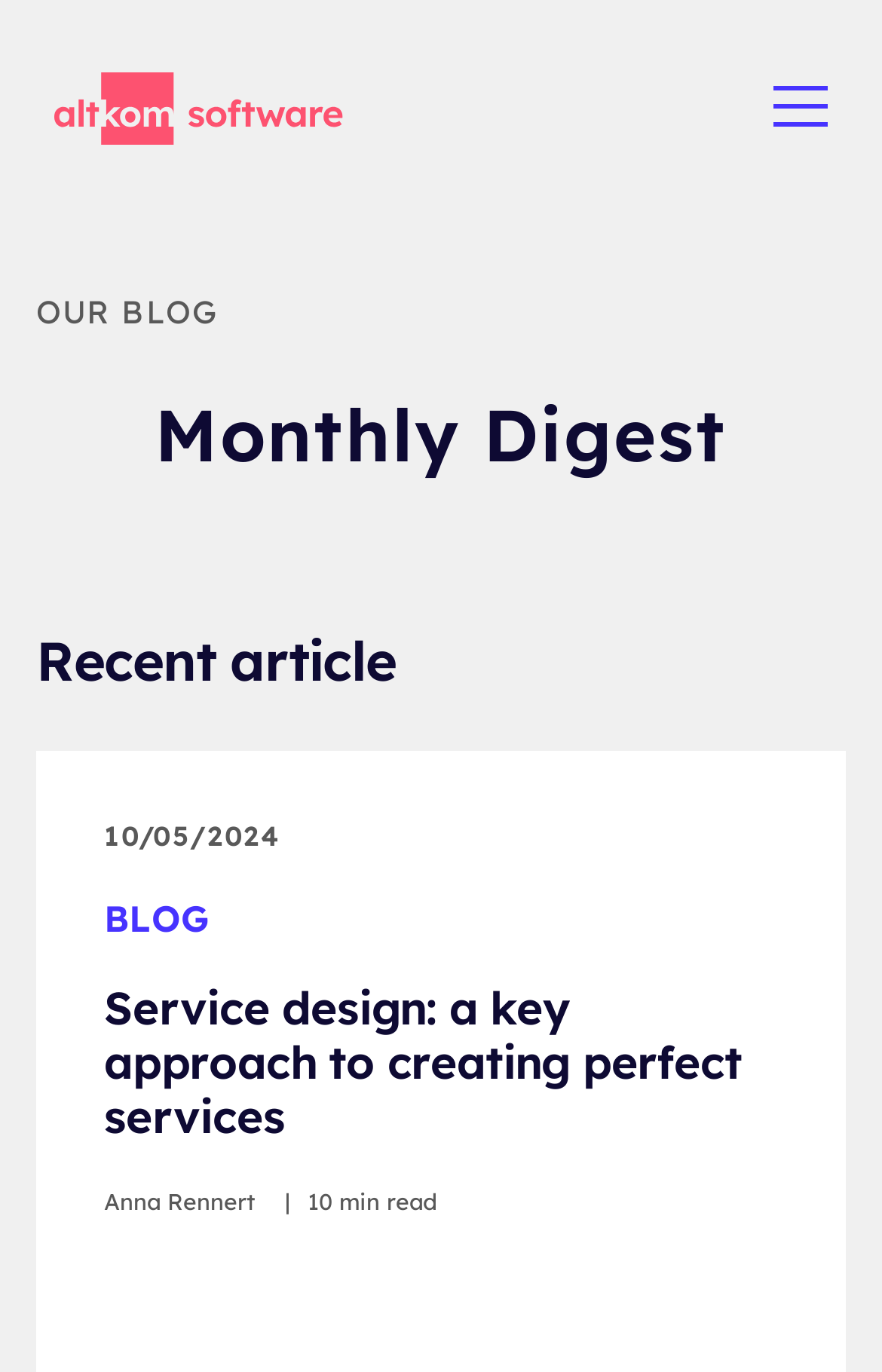How many sections are there in the blog?
Look at the image and respond with a one-word or short phrase answer.

Two